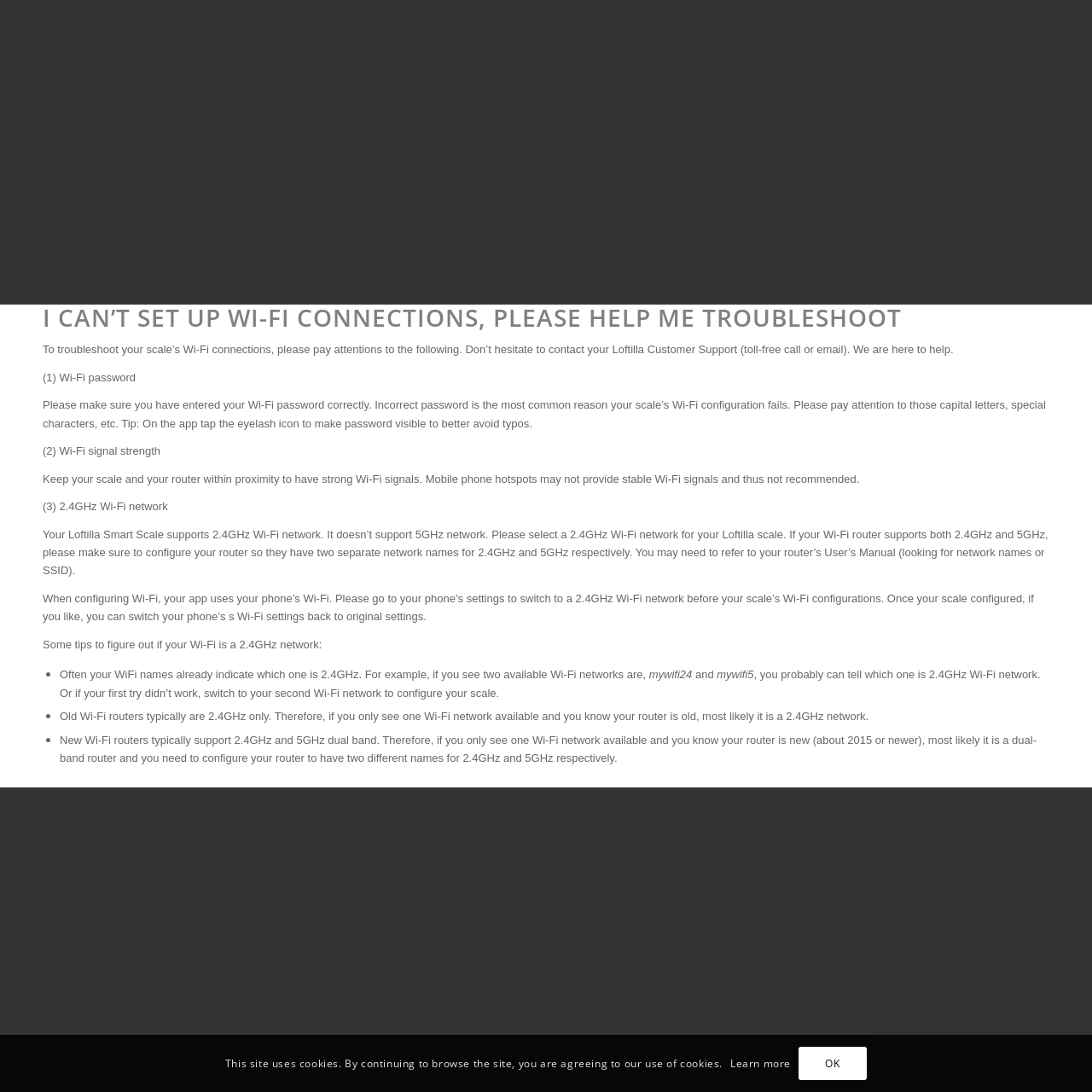Why is it recommended to keep the scale and router close?
Look at the screenshot and provide an in-depth answer.

The webpage recommends keeping the scale and router close to ensure strong Wi-Fi signals, as mobile phone hotspots may not provide stable Wi-Fi signals and are not recommended.